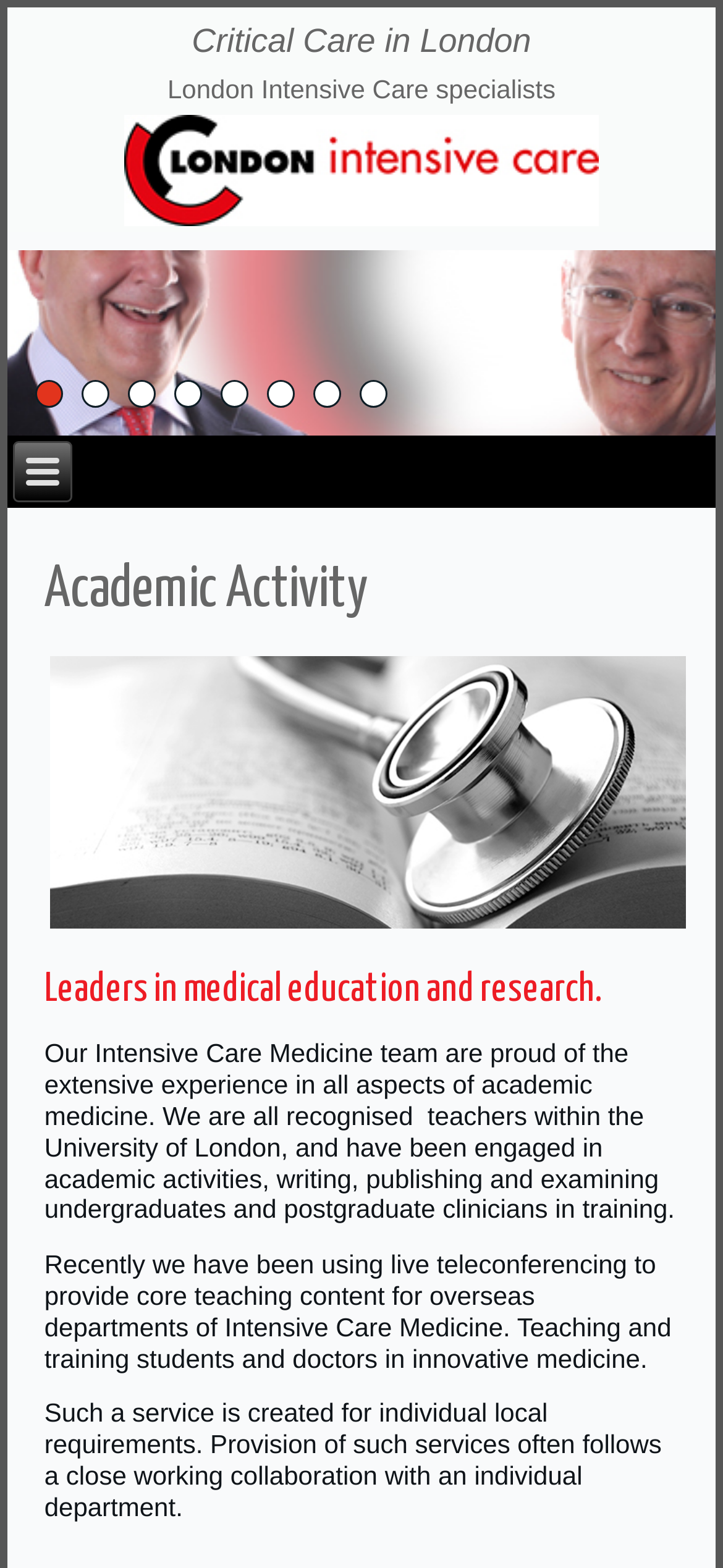Refer to the image and provide an in-depth answer to the question: 
What is the format of the teaching content provided?

I read the text under the heading 'Leaders in medical education and research.' and found the sentence mentioning 'live teleconferencing' as the format of teaching content.